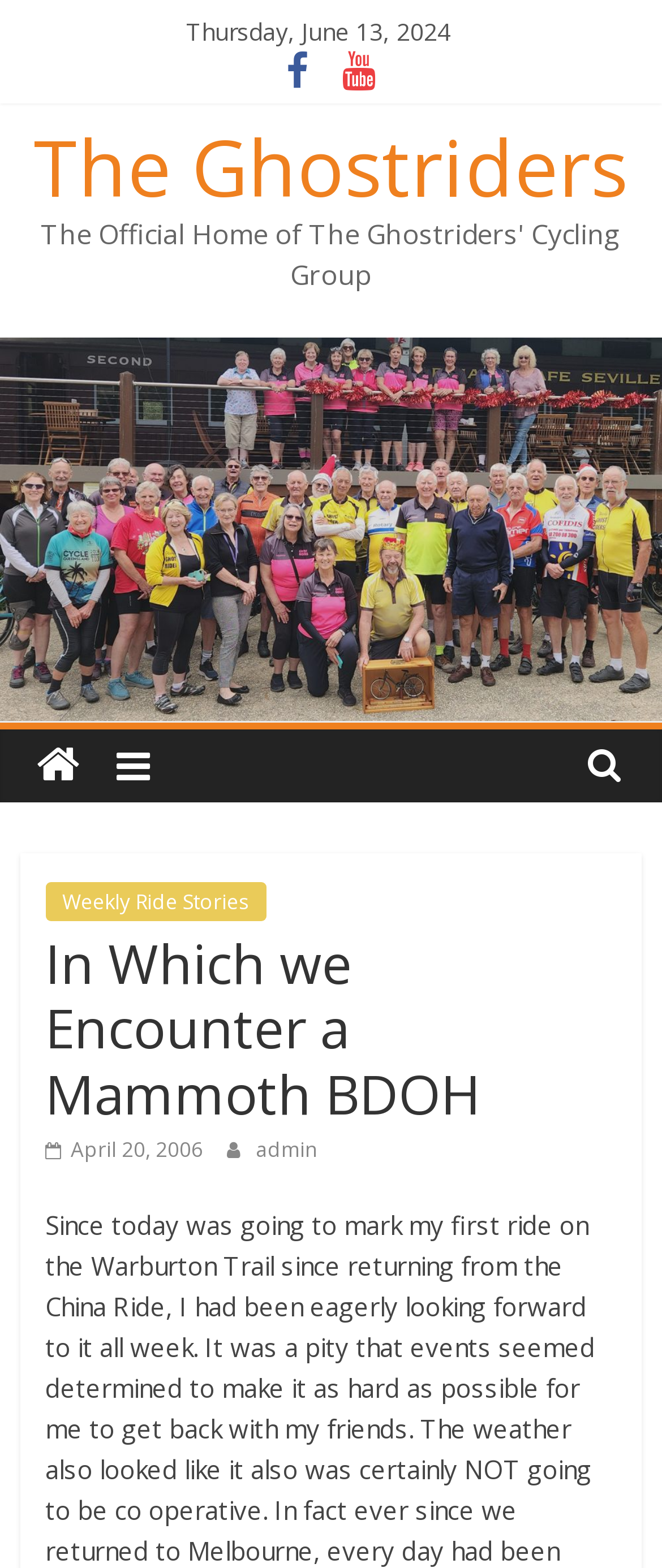Respond to the question below with a single word or phrase:
What is the topic of the story?

Weekly Ride Stories